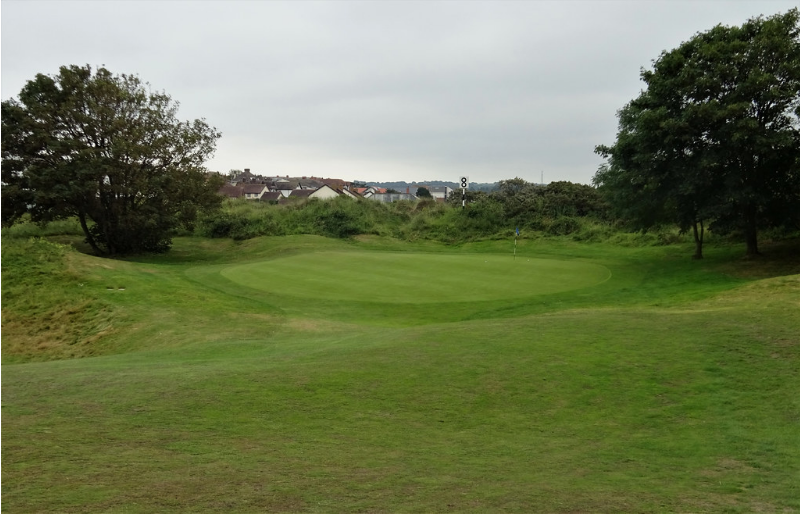Create a vivid and detailed description of the image.

The image captures a serene view of a golf course, showcasing a well-manicured green area framed by lush greenery. In the foreground, a gently sloping hill leads to a pristine putting green, which sits softly in the landscape, inviting players to aim for the hole visible on the green. In the background, a subtle row of residential buildings can be seen, hinting at the proximity of the course to a neighborhood. The sky above is overcast, casting a soft light over the scene, which enhances the vibrant green hues of the grass. To the right, a tall tree adds a touch of natural beauty, completing this picturesque golfing setting.